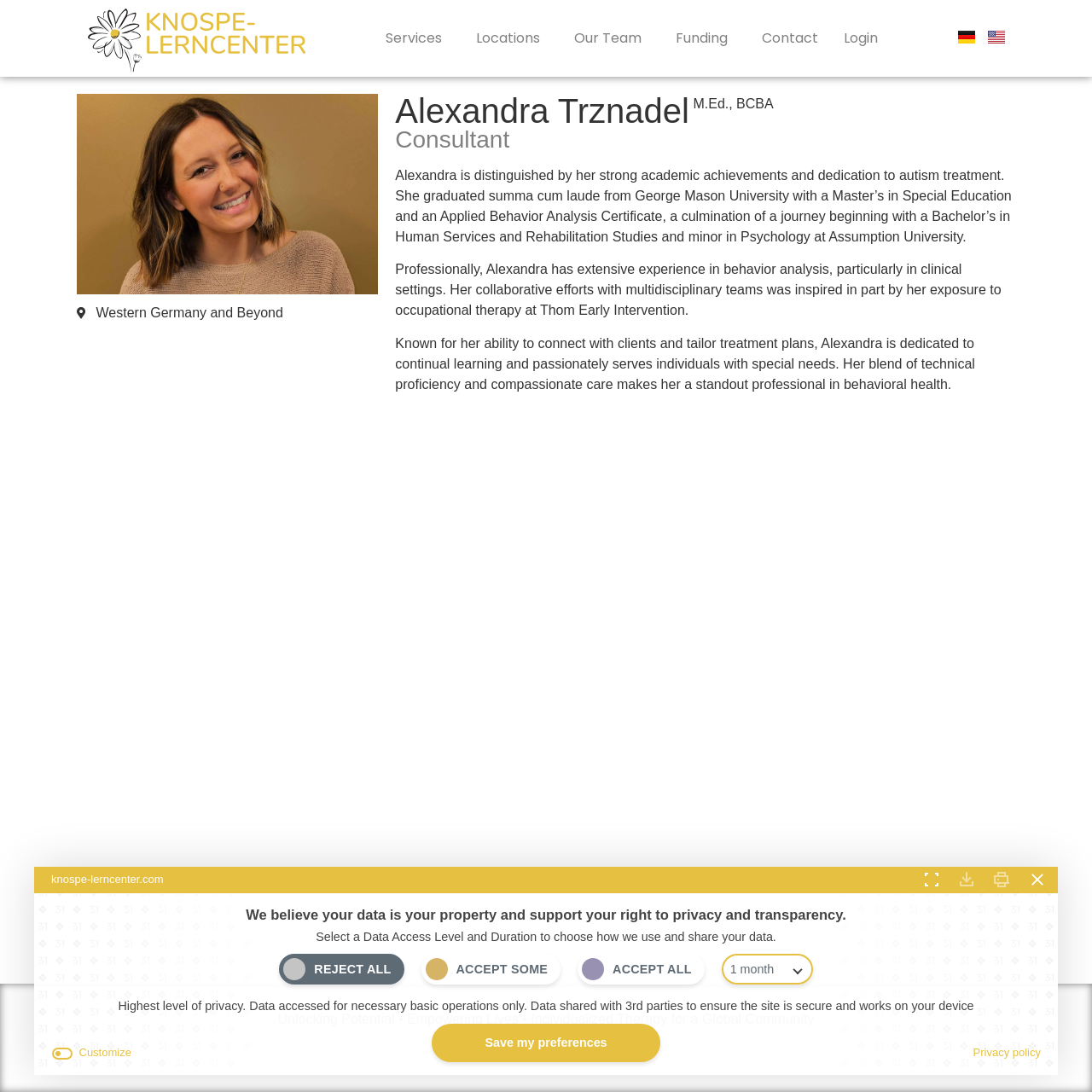Respond to the following question with a brief word or phrase:
What is Alexandra's profession?

Consultant